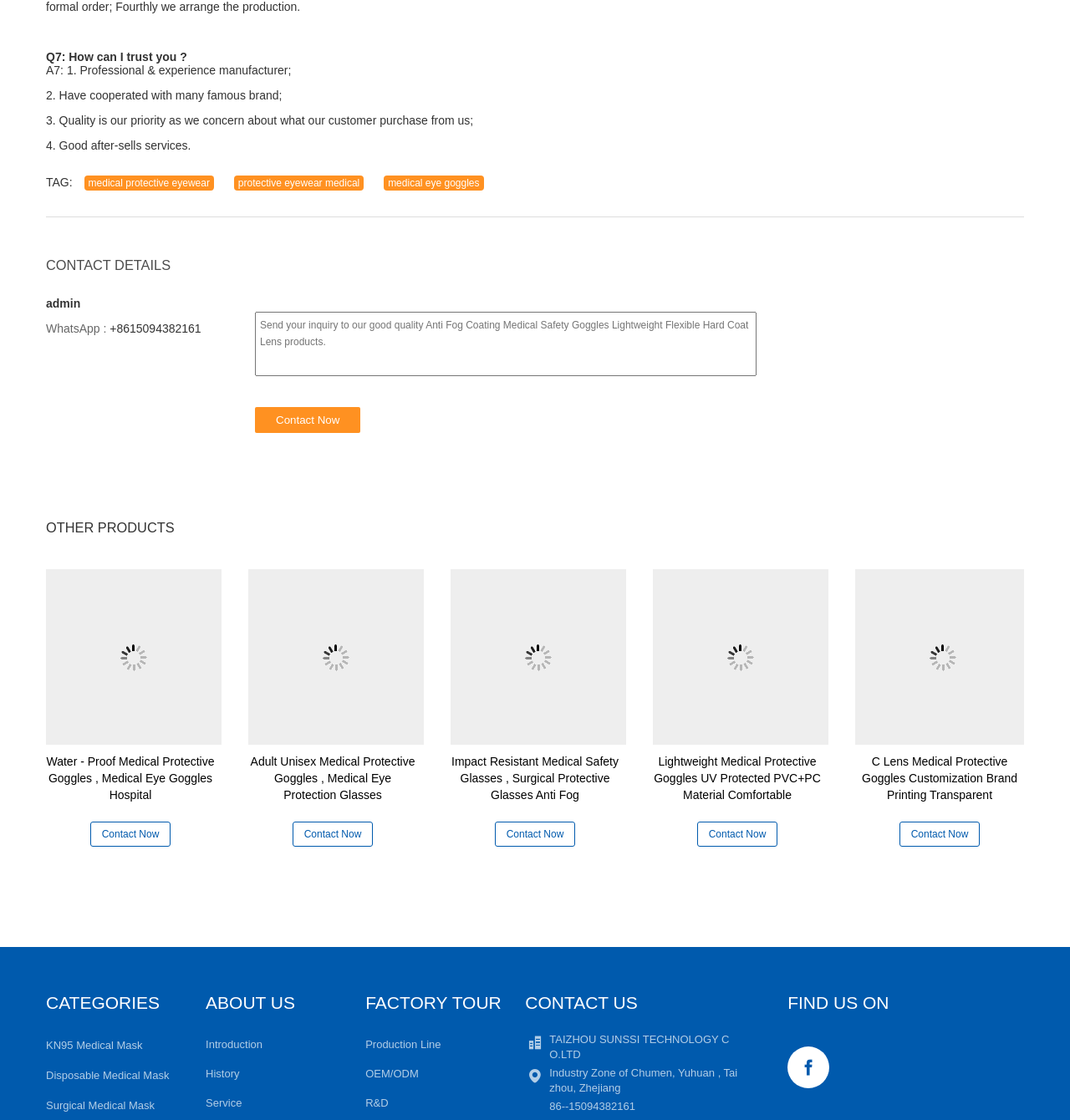Answer with a single word or phrase: 
What type of products are featured on this webpage?

Medical protective eyewear